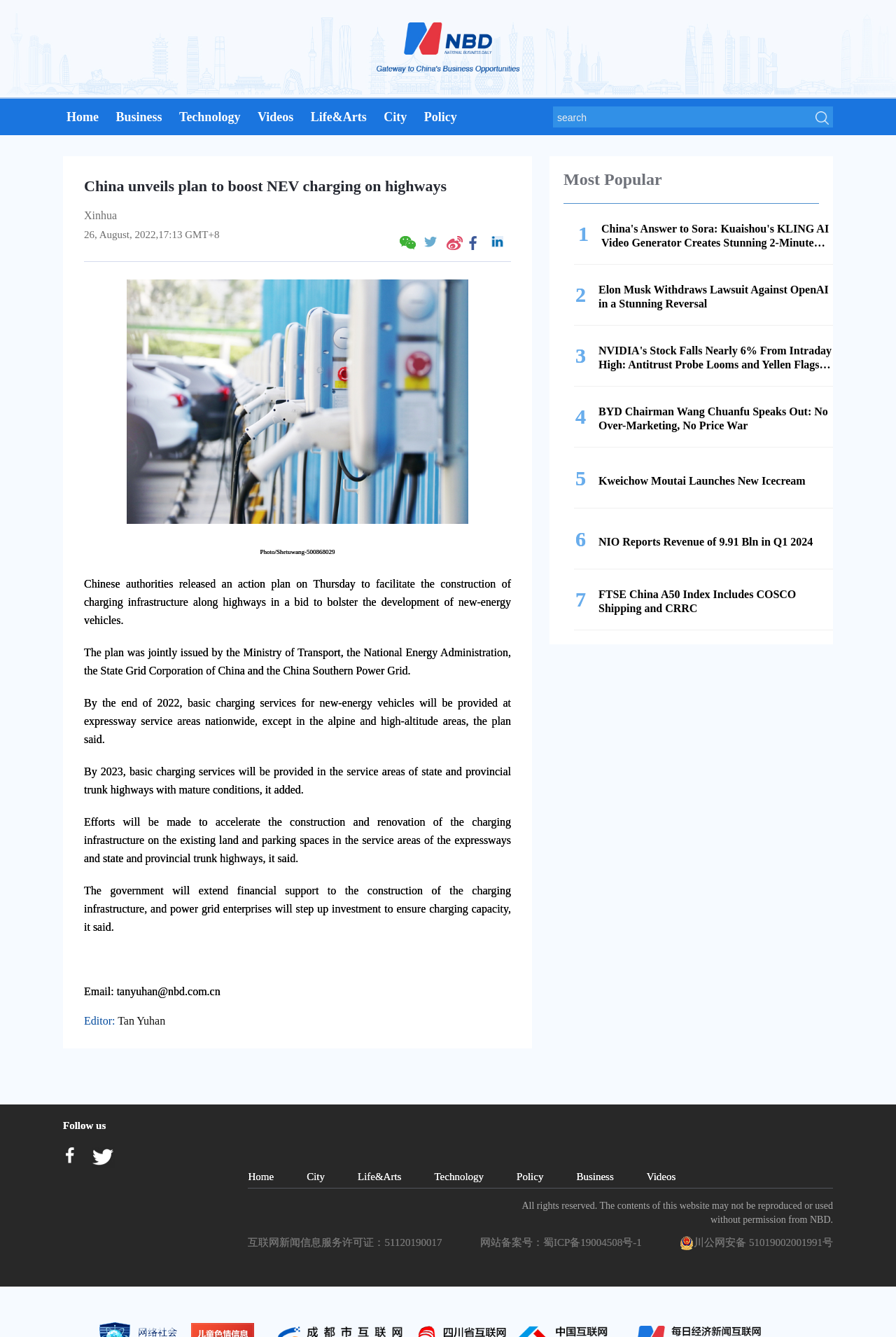Can you pinpoint the bounding box coordinates for the clickable element required for this instruction: "Share to WeChat"? The coordinates should be four float numbers between 0 and 1, i.e., [left, top, right, bottom].

[0.446, 0.177, 0.47, 0.19]